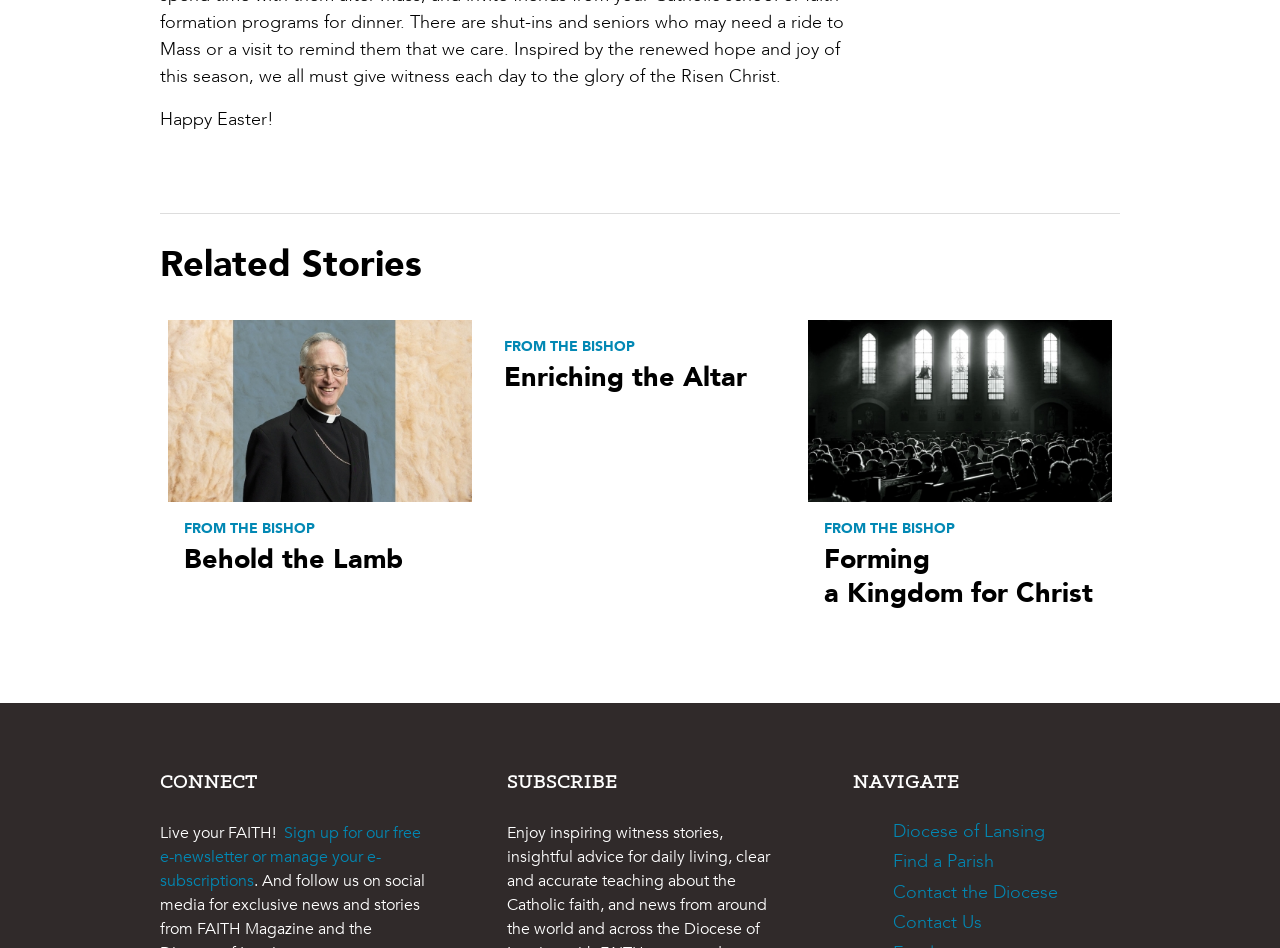What is the theme of the webpage?
Please answer the question with as much detail and depth as you can.

The webpage has a 'Happy Easter!' static text at the top, and the articles and links on the page seem to be related to Easter, so the theme of the webpage is likely Easter.